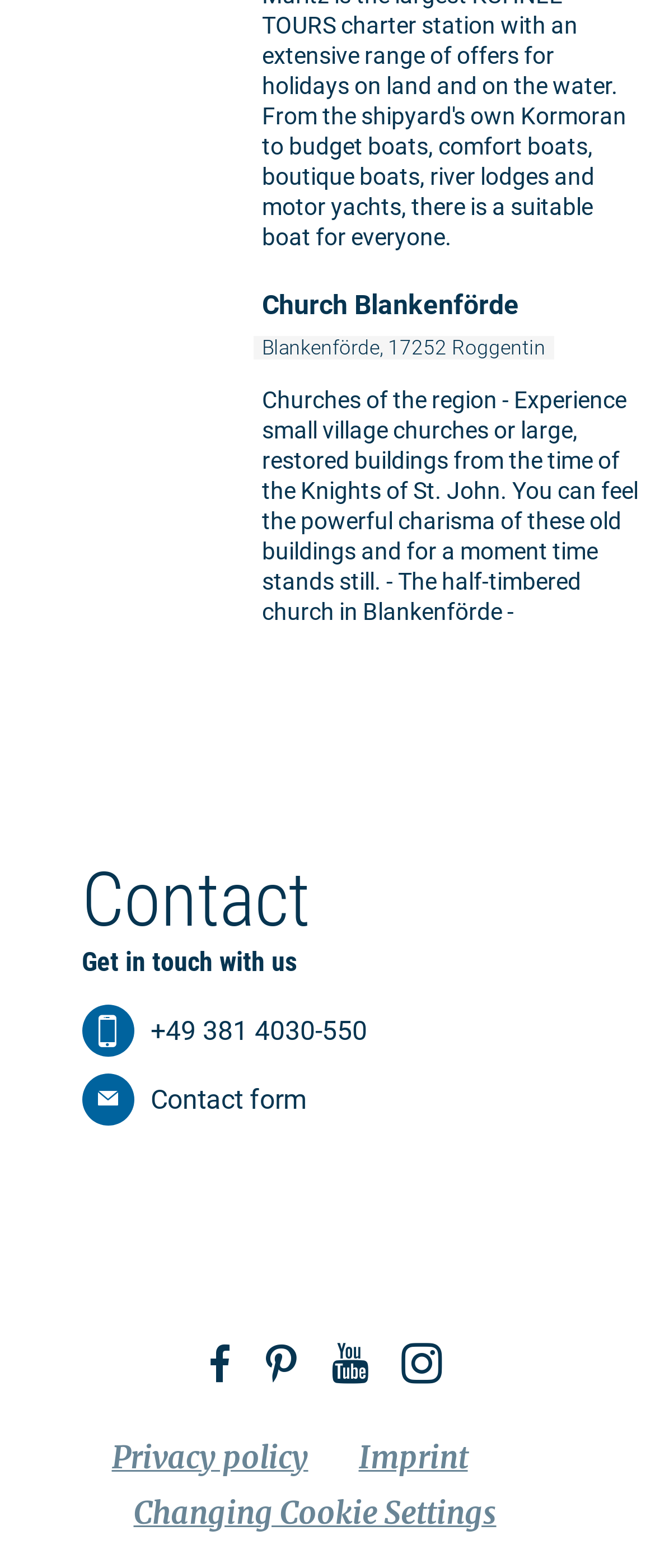Determine the coordinates of the bounding box that should be clicked to complete the instruction: "View privacy policy". The coordinates should be represented by four float numbers between 0 and 1: [left, top, right, bottom].

[0.171, 0.917, 0.471, 0.942]